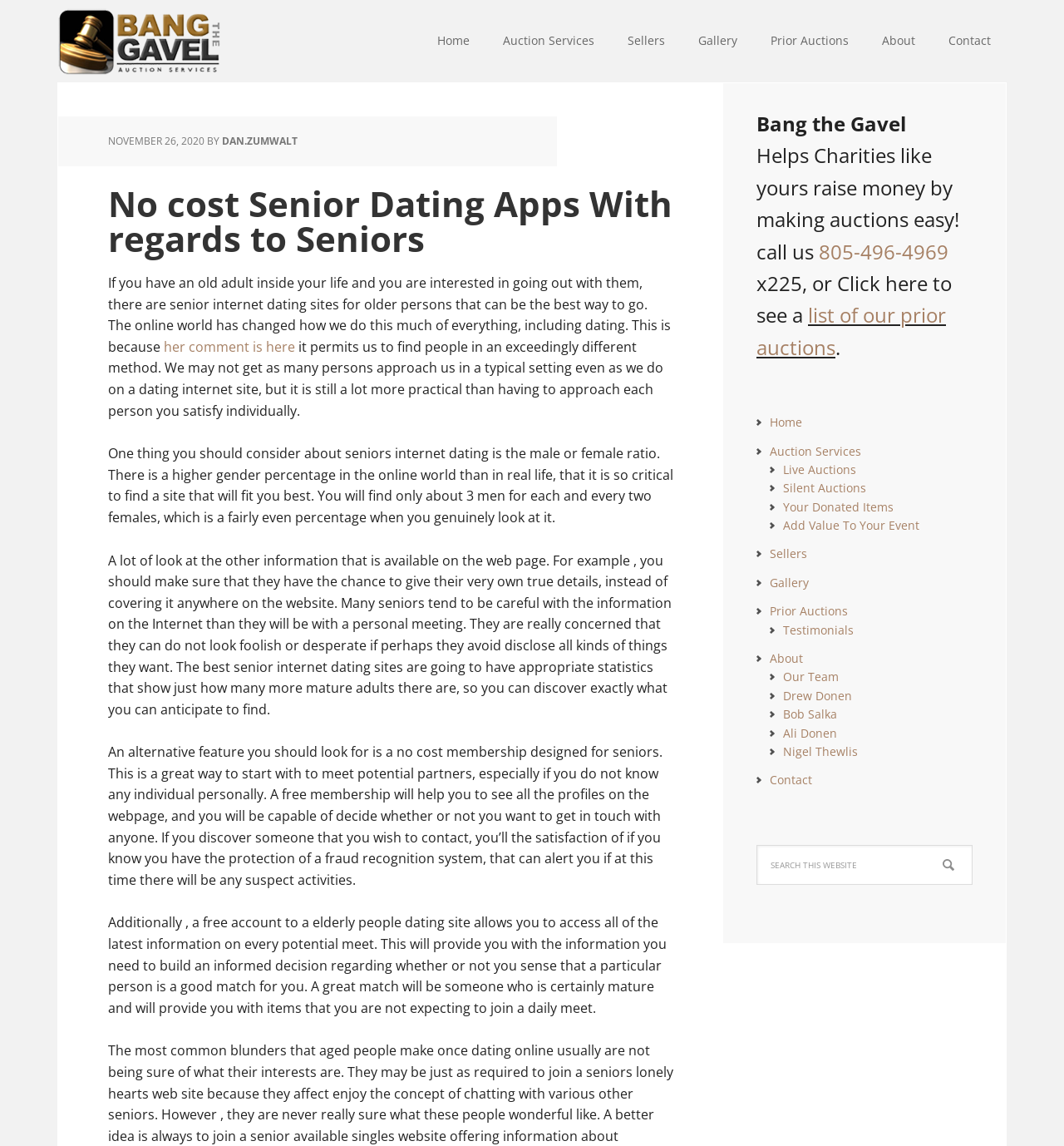Use the details in the image to answer the question thoroughly: 
What is the purpose of the website?

The webpage is about senior dating, as indicated by the header and the content of the article, which discusses the benefits and features of senior dating websites.